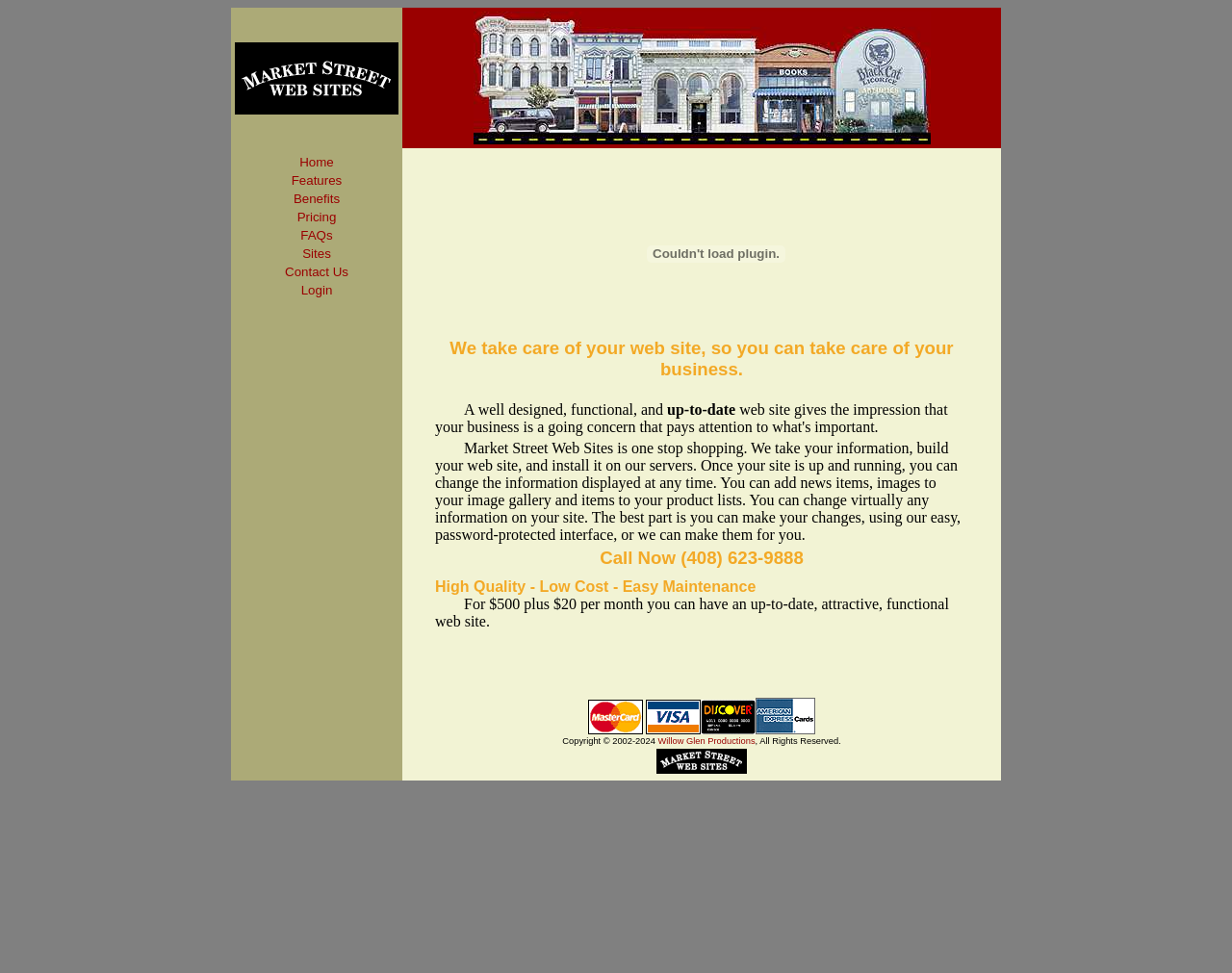Determine the bounding box coordinates of the clickable area required to perform the following instruction: "Click the Features link". The coordinates should be represented as four float numbers between 0 and 1: [left, top, right, bottom].

[0.236, 0.178, 0.278, 0.193]